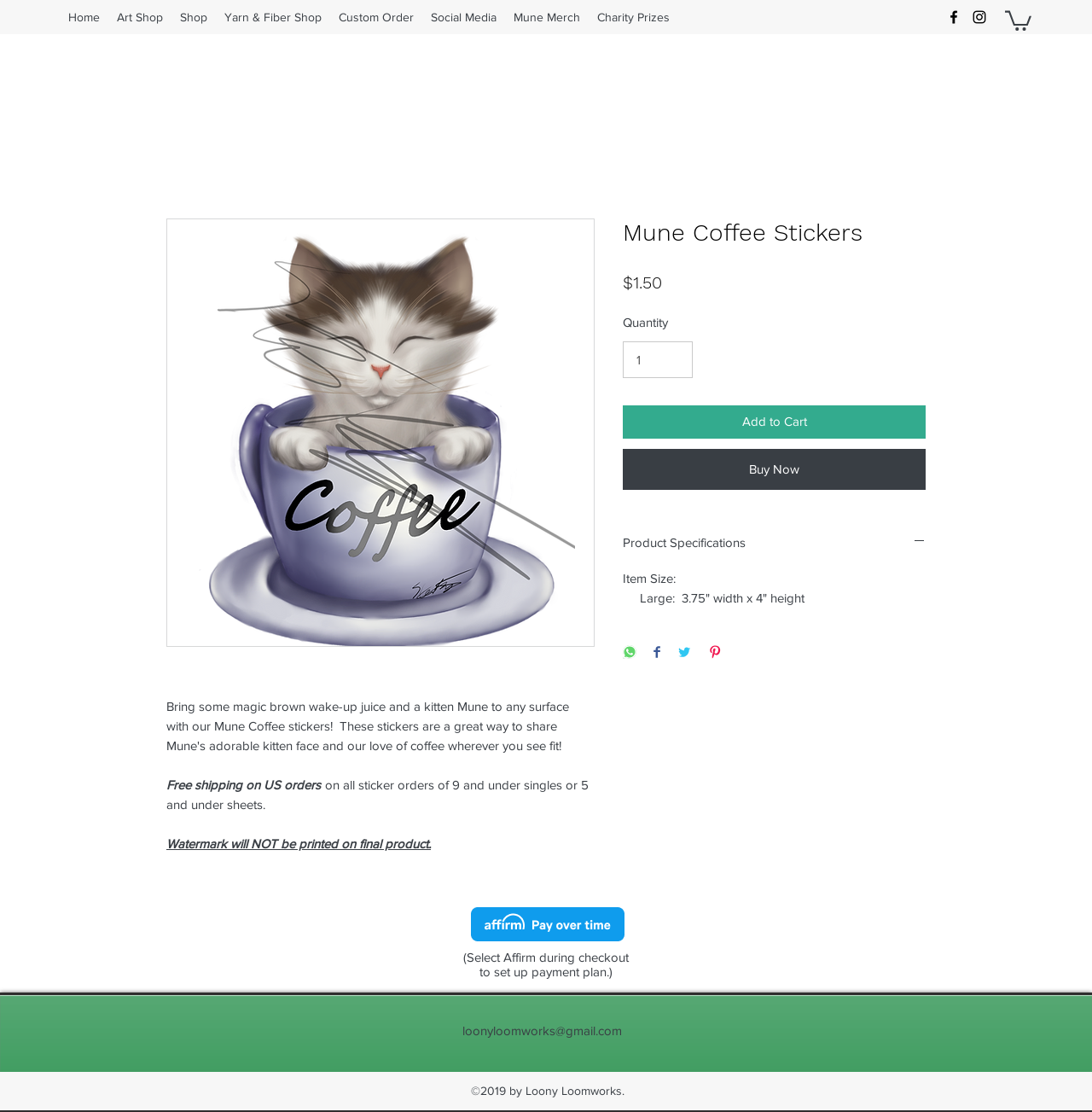Predict the bounding box for the UI component with the following description: "Shop".

[0.157, 0.004, 0.198, 0.027]